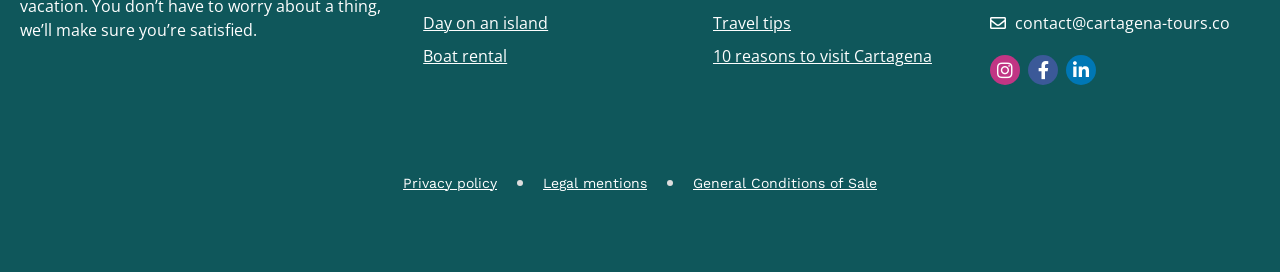What is the purpose of the 'contact@cartagena-tours.co' link?
Answer the question with as much detail as possible.

The link 'contact@cartagena-tours.co' is likely an email address that provides contact information for the website or the company offering Cartagena tours.